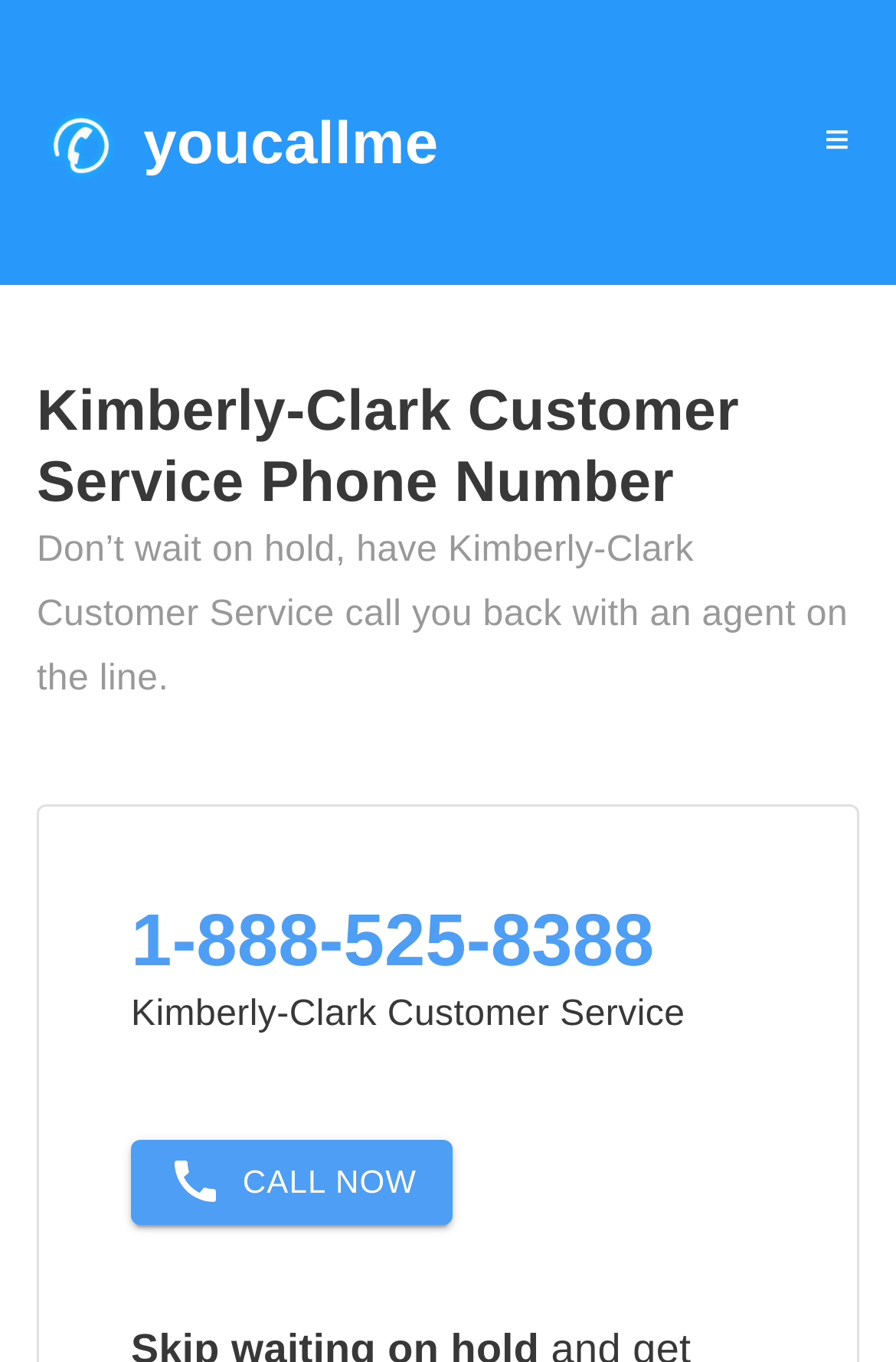Offer a meticulous description of the webpage's structure and content.

The webpage is about Kimberly-Clark customer service, with a focus on calling their customer service without waiting on hold. At the top left of the page, there is a link to "youcallme" accompanied by a small image. On the top right, there are three links: "≡", "✕", and a dropdown menu. Below the top section, there are three links: "Learn More", "FAQ", and "Testimonials", aligned horizontally and spanning the width of the page.

The main content of the page is divided into two sections. The first section has two headings: "Kimberly-Clark Customer Service Phone Number" and "Don’t wait on hold, have Kimberly-Clark Customer Service call you back with an agent on the line." The second section has two more headings: "1-888-525-8388" and "Kimberly-Clark Customer Service", followed by a prominent "CALL NOW" button. The button is centered and takes up a significant portion of the page's width.